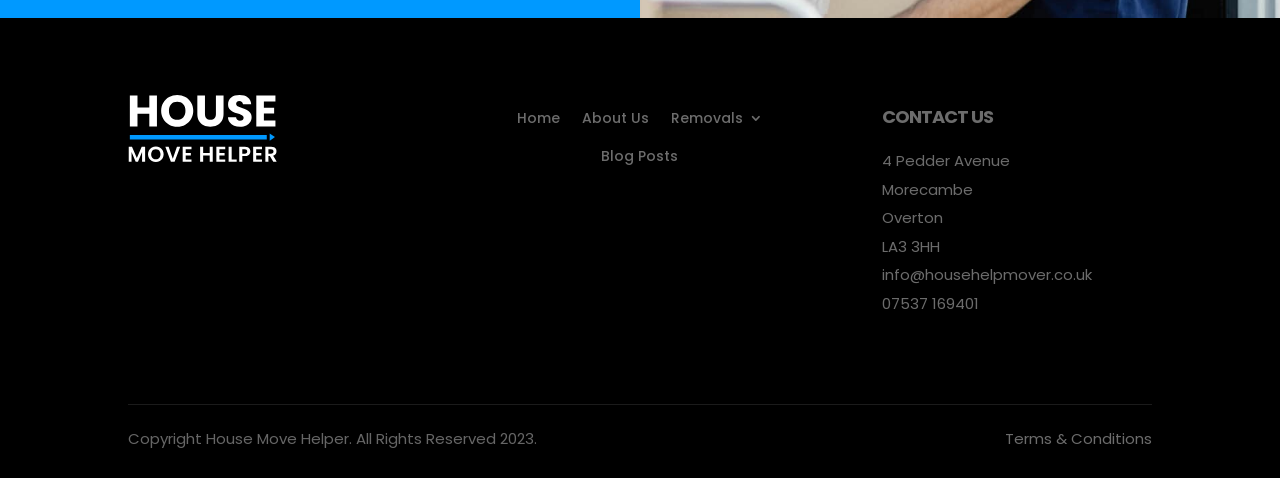What is the copyright year of the website?
Examine the image closely and answer the question with as much detail as possible.

I found the copyright year by looking at the footer section of the webpage, where it is listed as part of the copyright statement.